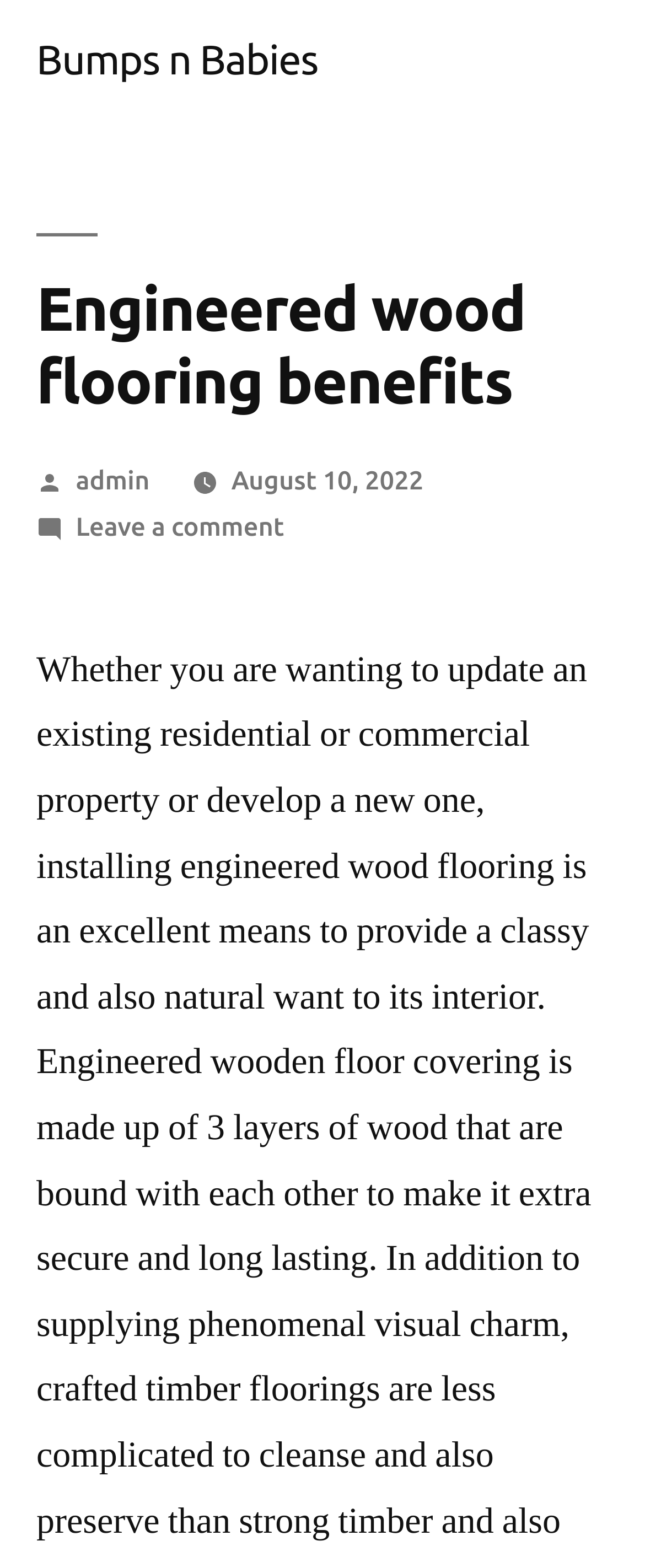How can I leave a comment on this article?
Please respond to the question with a detailed and well-explained answer.

I found the answer by looking at the section that says 'Leave a comment on Engineered wood flooring benefits', which is a link that allows users to leave a comment on the article.